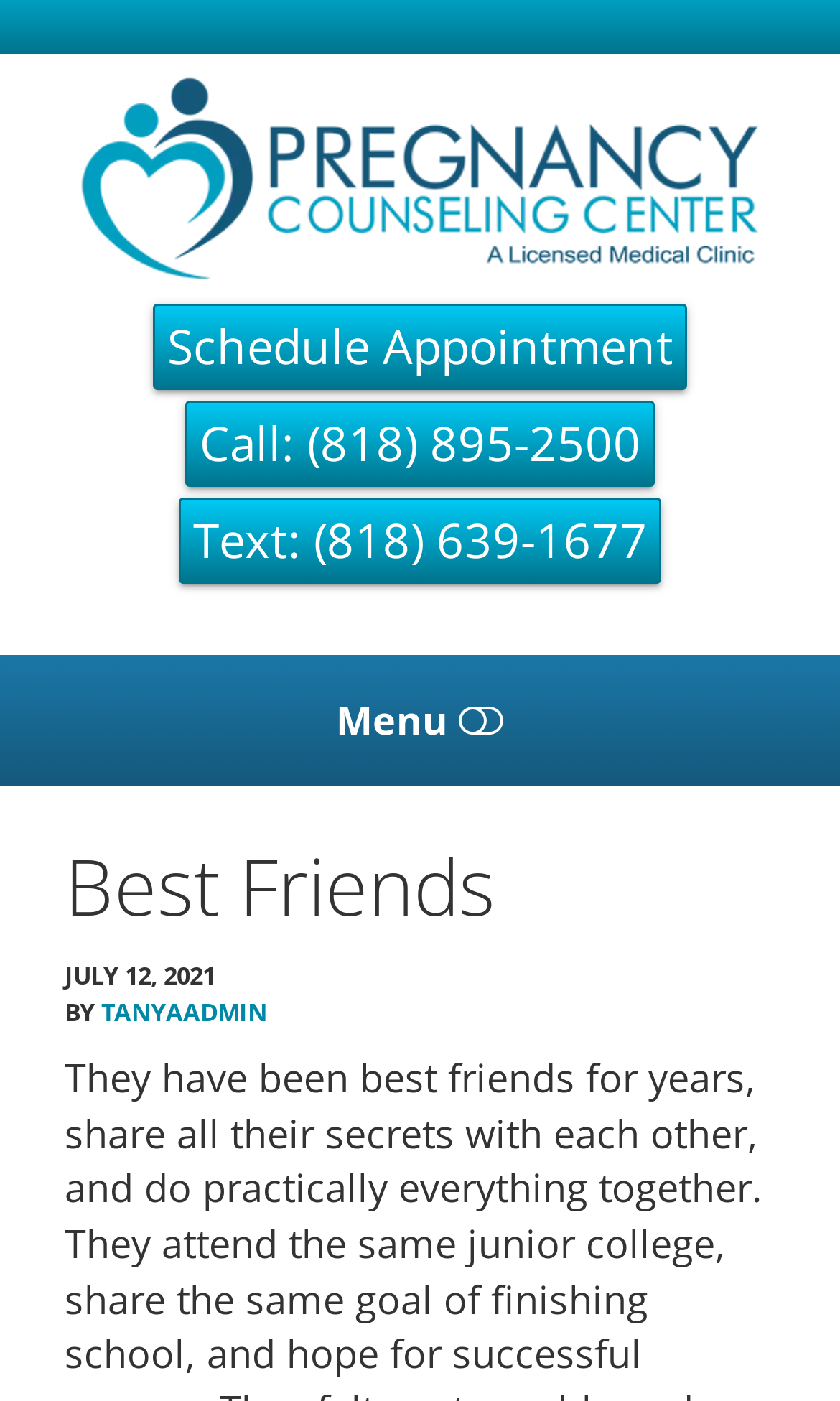Reply to the question with a brief word or phrase: What is the name of the counseling center?

Pregnancy Counseling Center